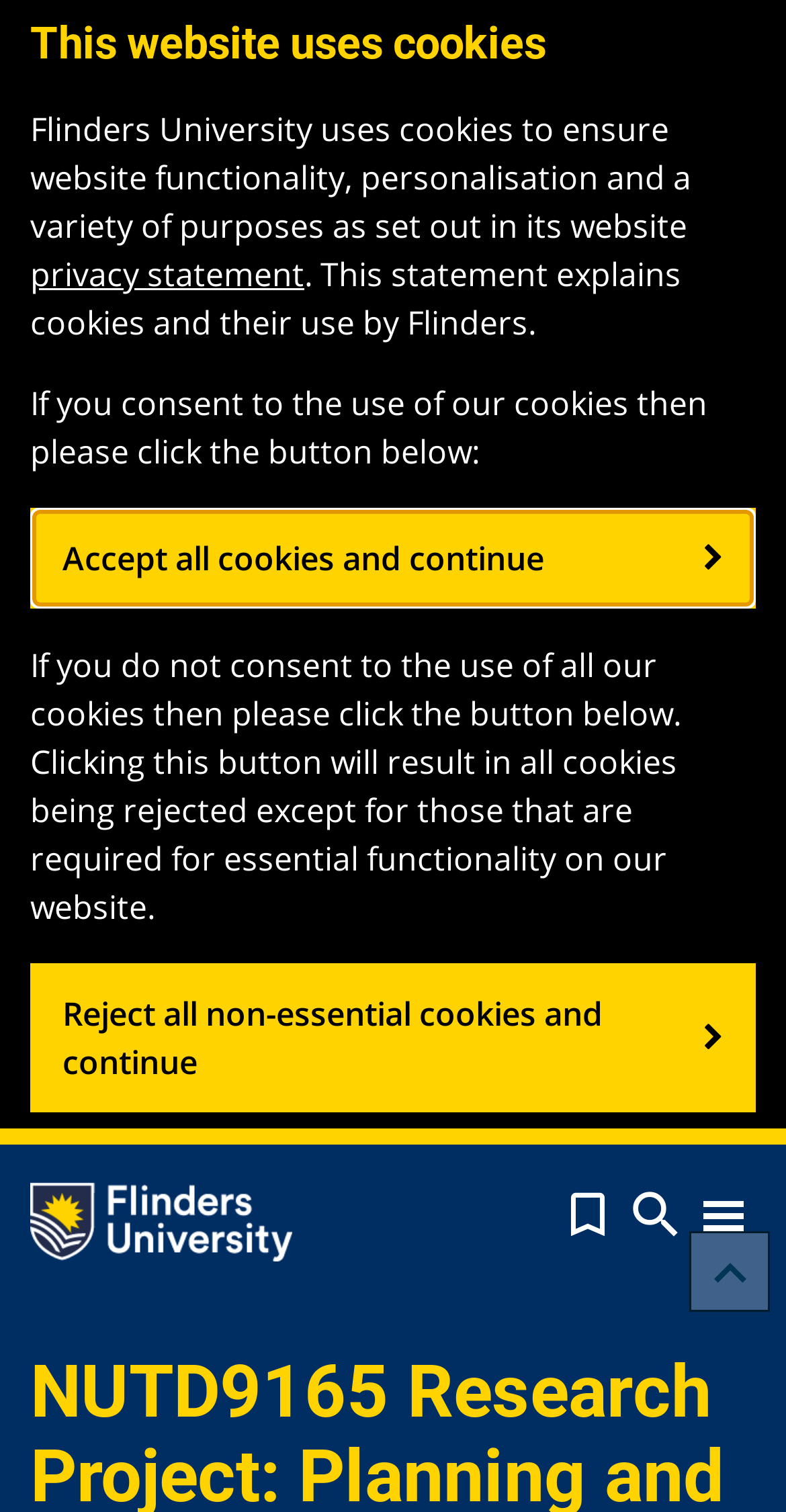Find and generate the main title of the webpage.

NUTD9165 Research Project: Planning and Preparation